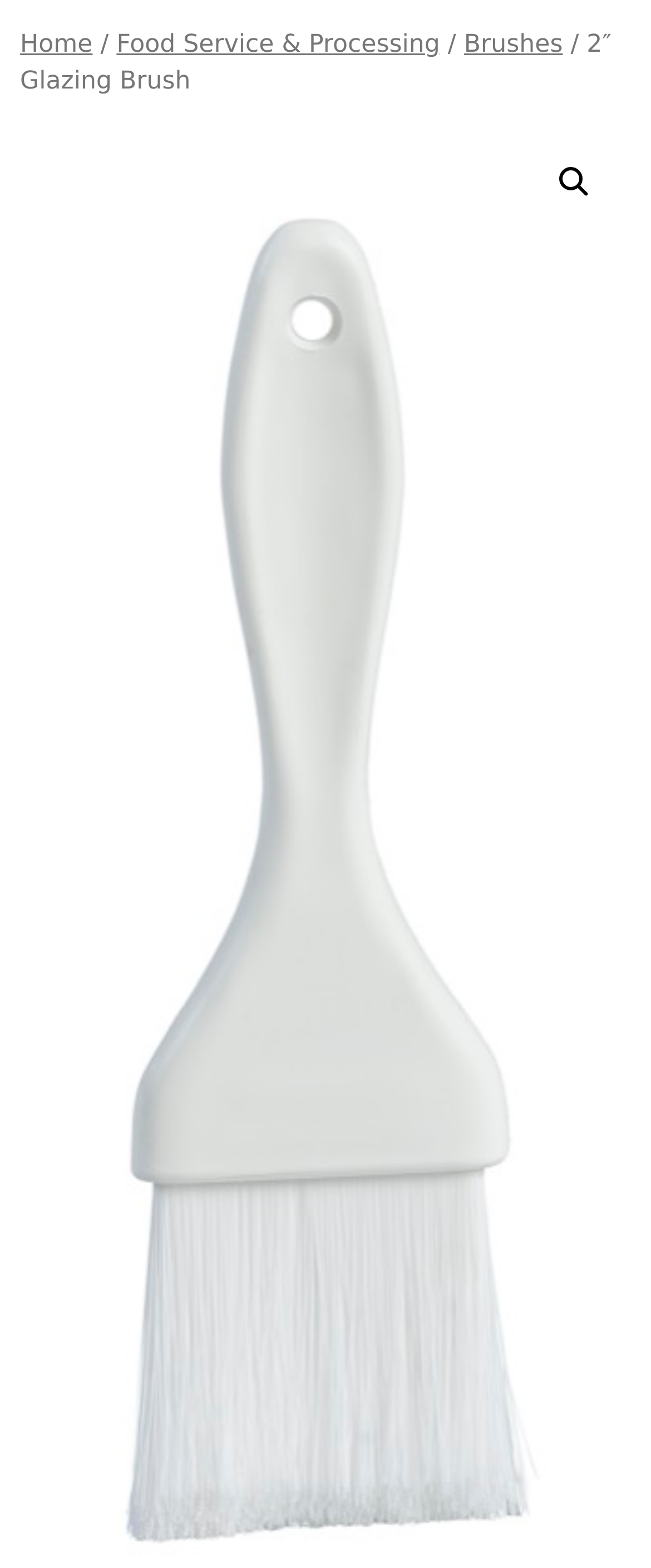How many links are in the breadcrumb navigation?
Using the image as a reference, answer with just one word or a short phrase.

4